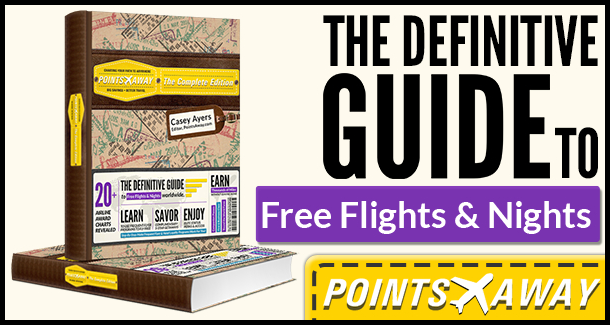Give a thorough explanation of the image.

This vibrant promotional image showcases "The Definitive Guide to Free Flights & Nights," written by Casey Ayers. The design features an eye-catching book cover that highlights the key themes of learning, earning, savoring, and enjoying rewards through travel. The bold title is prominently displayed, emphasizing its value in navigating the complexities of travel rewards. The book, adorned with a collage of travel-themed graphics, invites readers to explore 20 unique lessons that can help them maximize their travel experiences. Below the book, the "POINTS AWAY" logo is featured in a striking yellow banner, reinforcing the guide's focus on helping travelers achieve their dreams of flying and staying free. This image is designed to engage potential readers and inspire them to delve into the world of travel rewards.